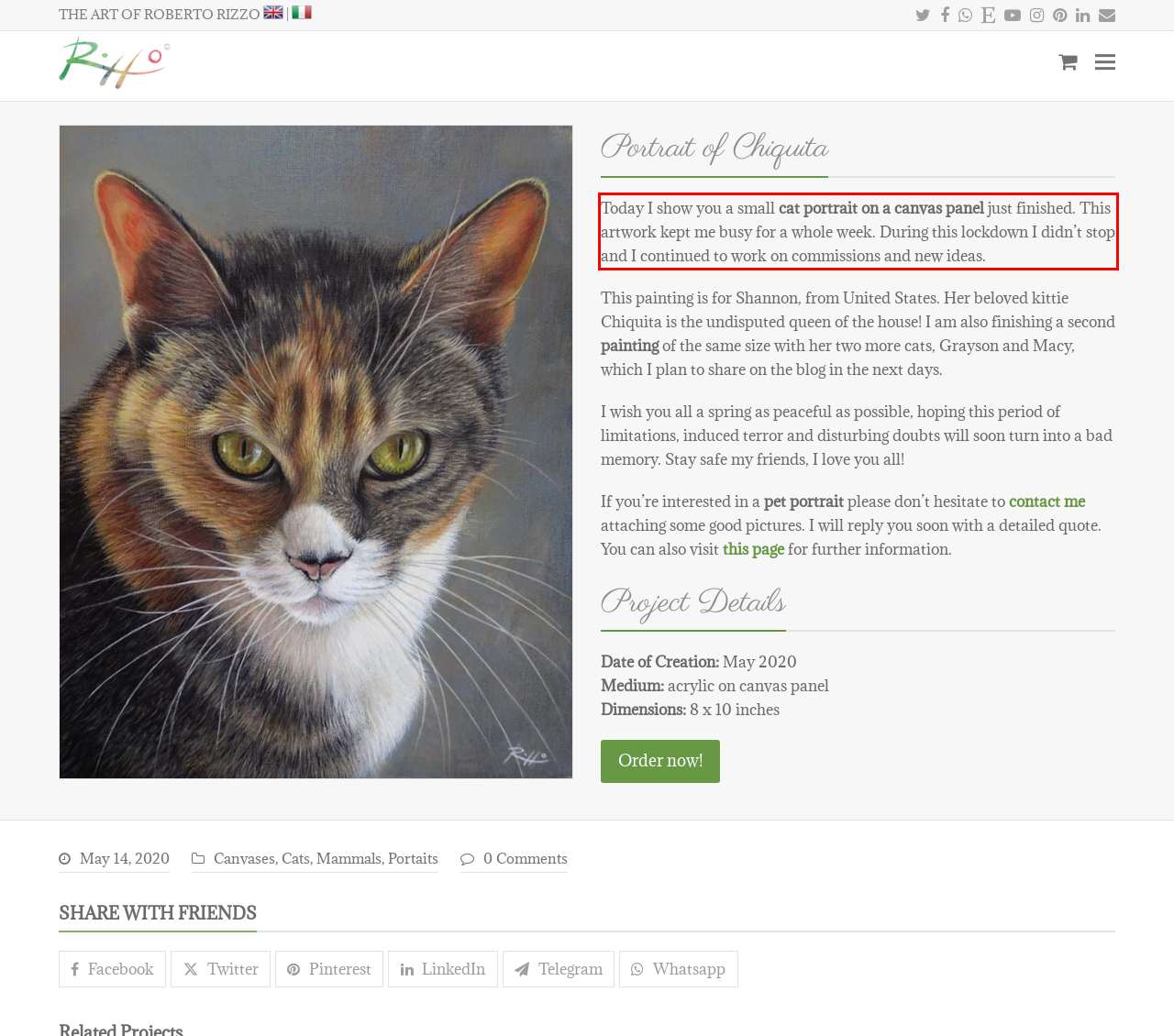With the provided screenshot of a webpage, locate the red bounding box and perform OCR to extract the text content inside it.

Today I show you a small cat portrait on a canvas panel just finished. This artwork kept me busy for a whole week. During this lockdown I didn’t stop and I continued to work on commissions and new ideas.